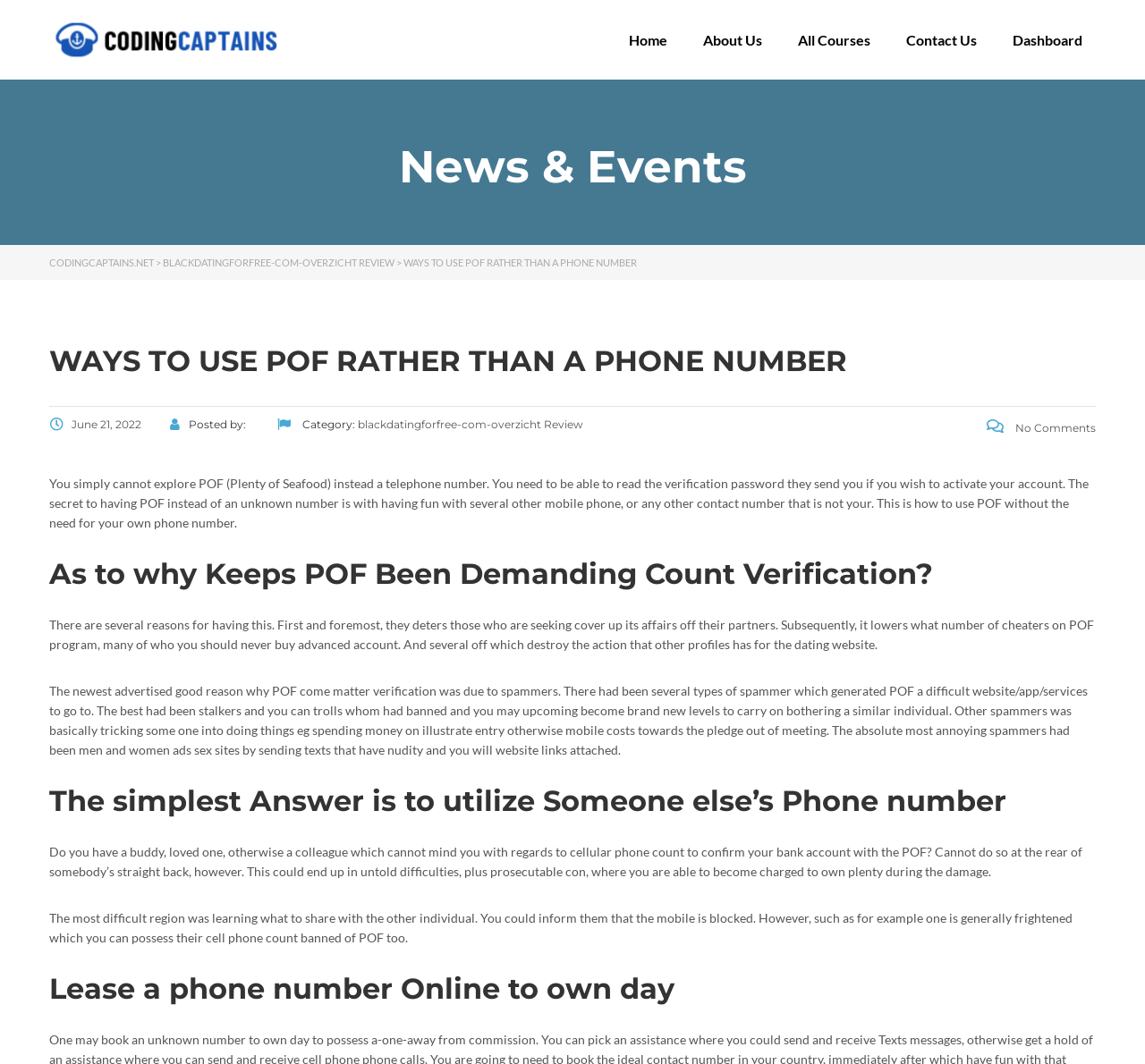Indicate the bounding box coordinates of the element that needs to be clicked to satisfy the following instruction: "Click on the 'No Comments' link". The coordinates should be four float numbers between 0 and 1, i.e., [left, top, right, bottom].

[0.862, 0.396, 0.957, 0.409]